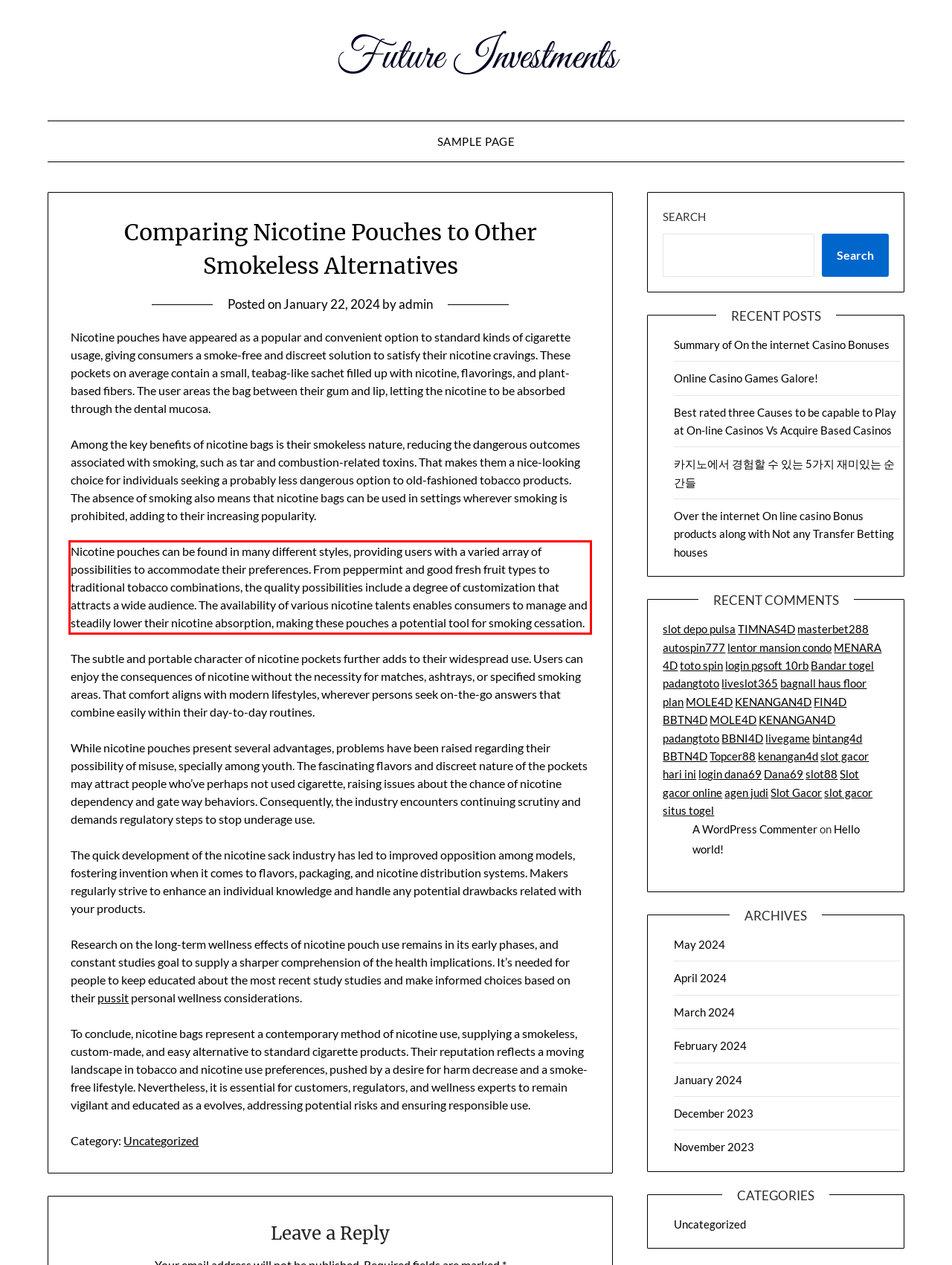Given a webpage screenshot, identify the text inside the red bounding box using OCR and extract it.

Nicotine pouches can be found in many different styles, providing users with a varied array of possibilities to accommodate their preferences. From peppermint and good fresh fruit types to traditional tobacco combinations, the quality possibilities include a degree of customization that attracts a wide audience. The availability of various nicotine talents enables consumers to manage and steadily lower their nicotine absorption, making these pouches a potential tool for smoking cessation.